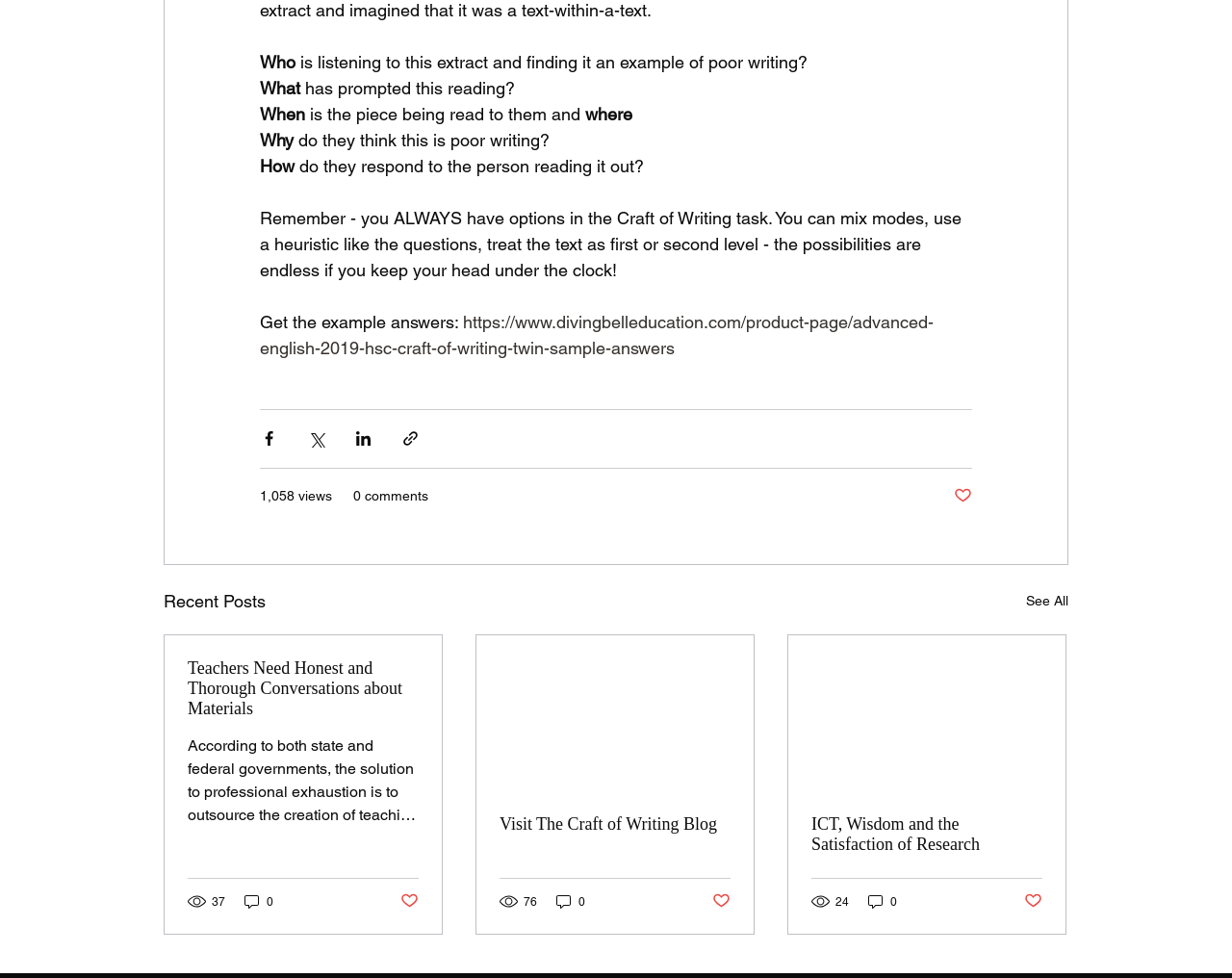Can you find the bounding box coordinates of the area I should click to execute the following instruction: "Visit The Craft of Writing Blog"?

[0.405, 0.832, 0.593, 0.853]